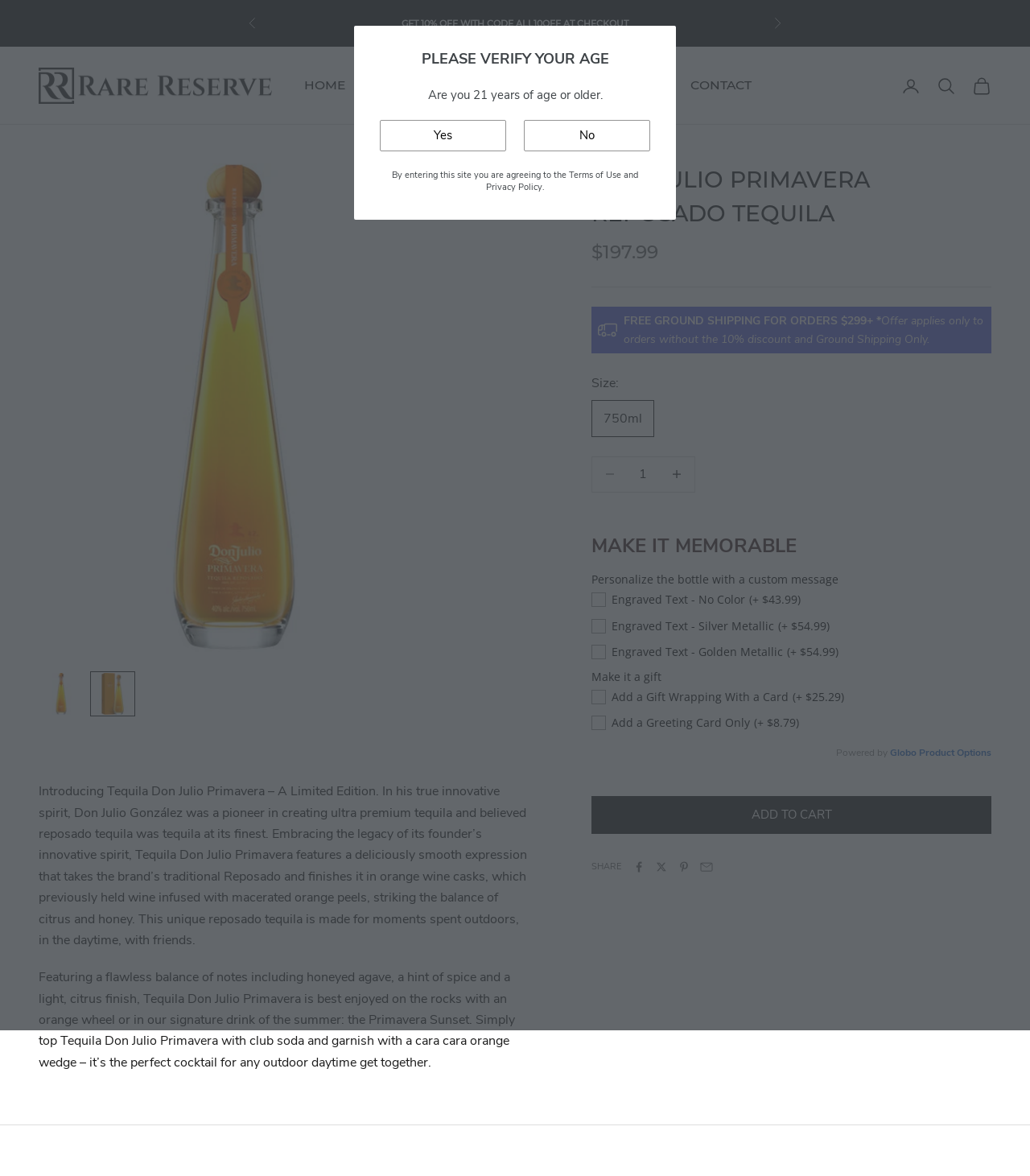Select the bounding box coordinates of the element I need to click to carry out the following instruction: "Go to the 'HOME' page".

[0.295, 0.064, 0.335, 0.082]